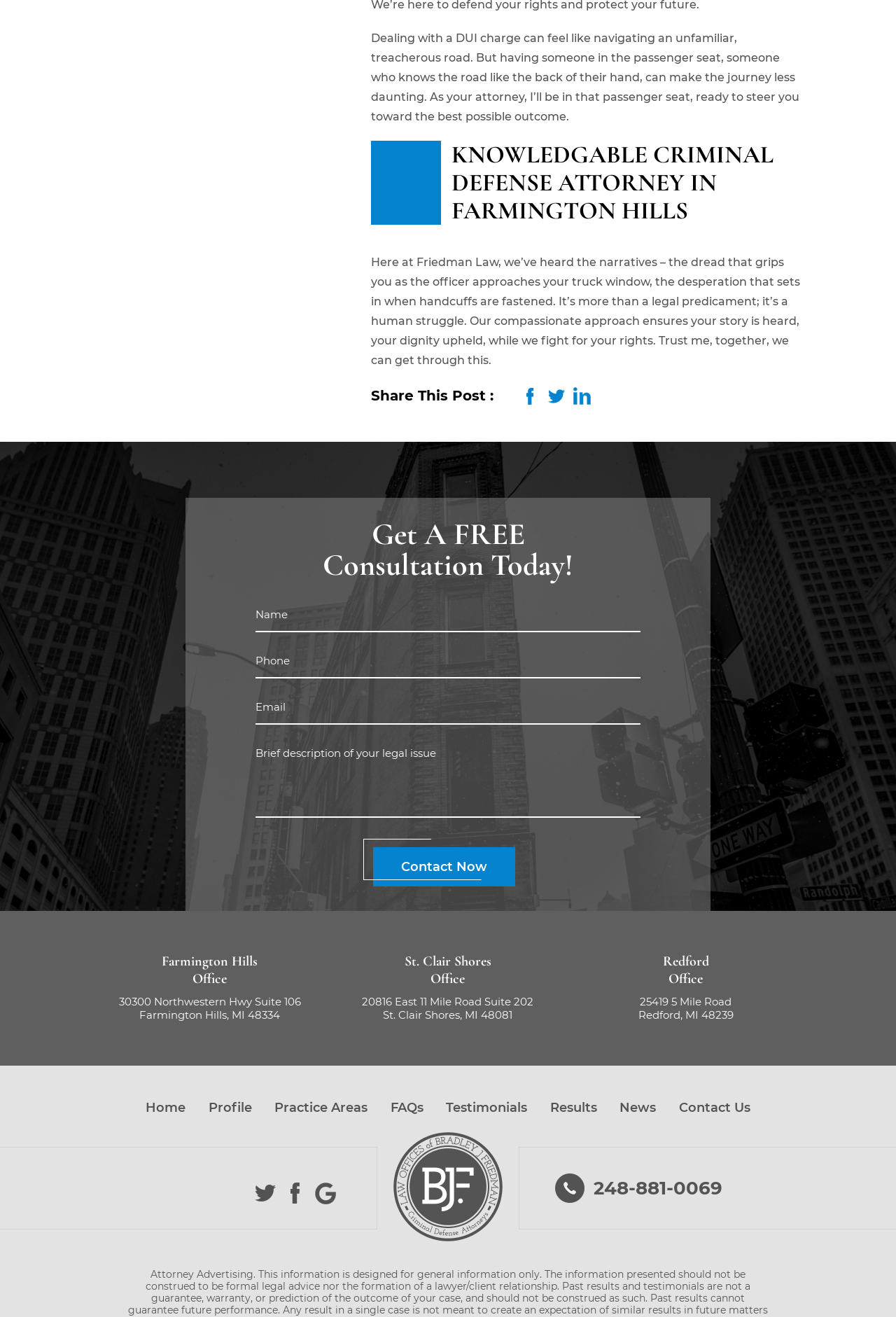Use a single word or phrase to answer the question: 
What is the purpose of the 'Get A FREE Consultation Today!' section?

To request a consultation